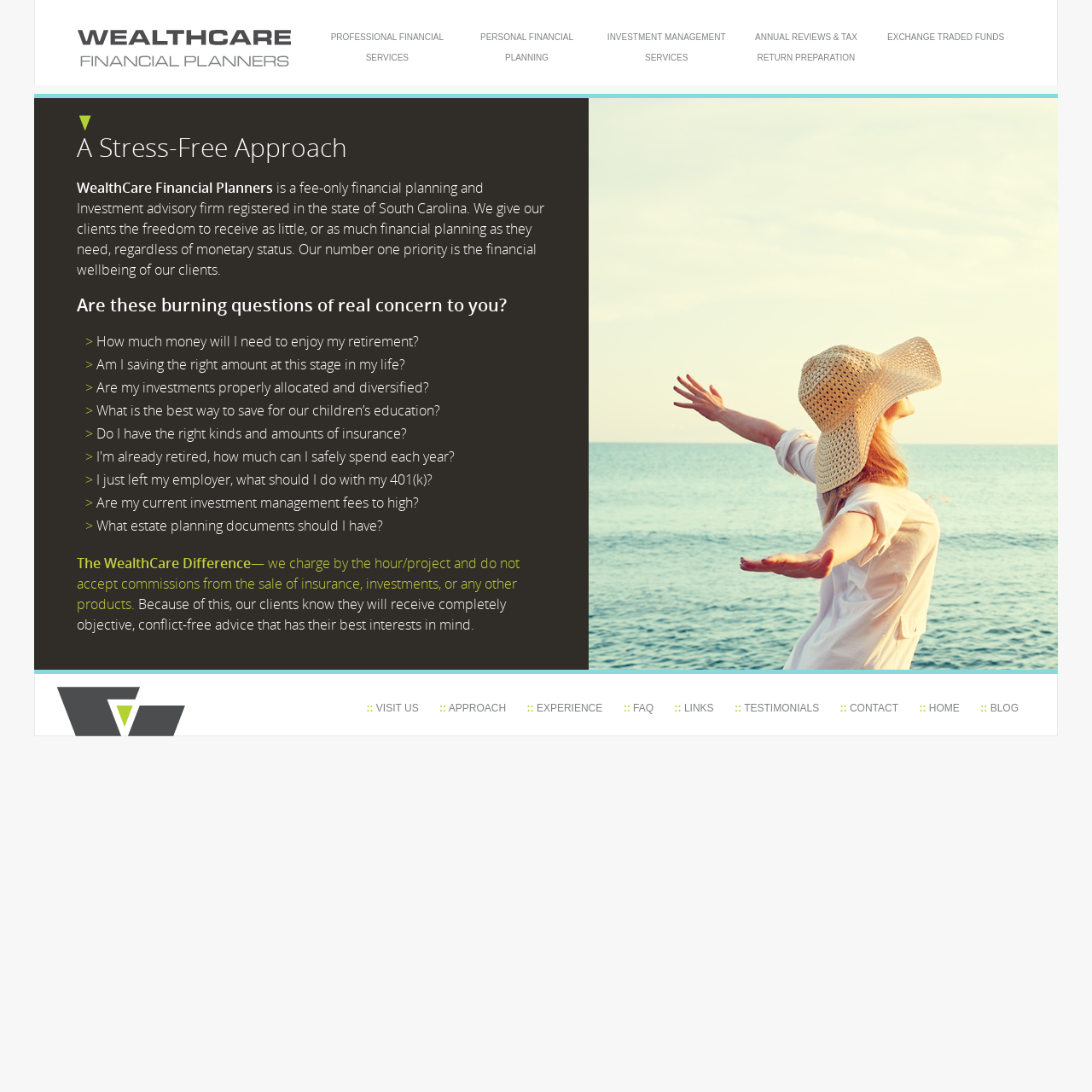Refer to the screenshot and answer the following question in detail:
What is the purpose of the 'Annual Reviews & Tax Return Preparation' service?

Based on the webpage, the 'Annual Reviews & Tax Return Preparation' service is likely intended to assist clients with preparing their tax returns, although the exact details of the service are not specified.